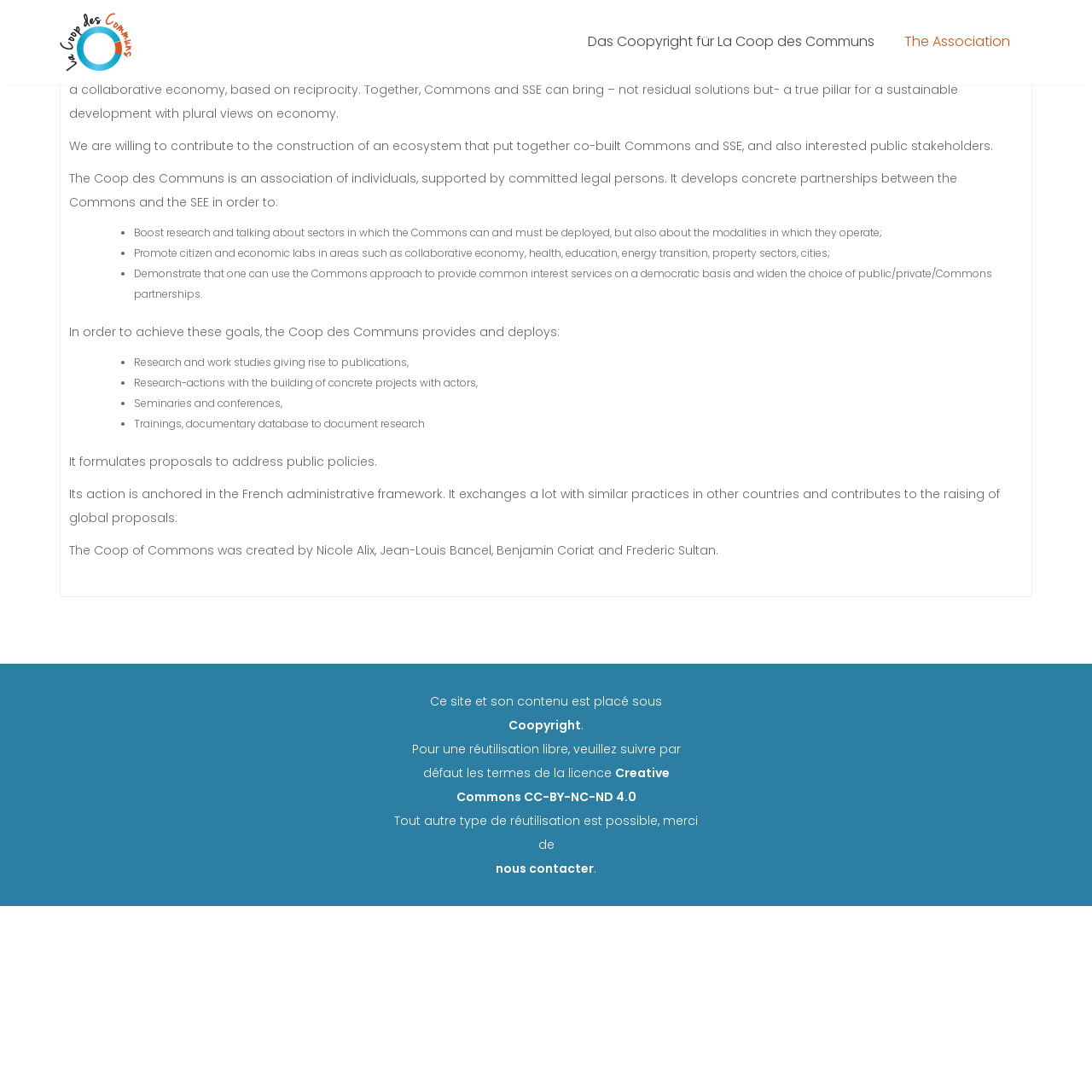Answer the question using only a single word or phrase: 
What is the goal of the Coop des Communs?

Foster collaborative economy